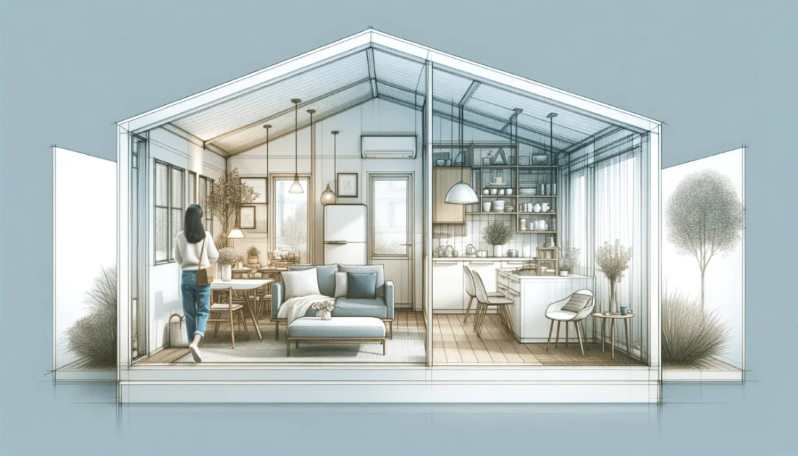Please analyze the image and give a detailed answer to the question:
What type of lights are used in the kitchen?

The caption specifically mentions that the carefully chosen fixtures, including hanging pendant lights, contribute to a warm and inviting atmosphere in the kitchen area.